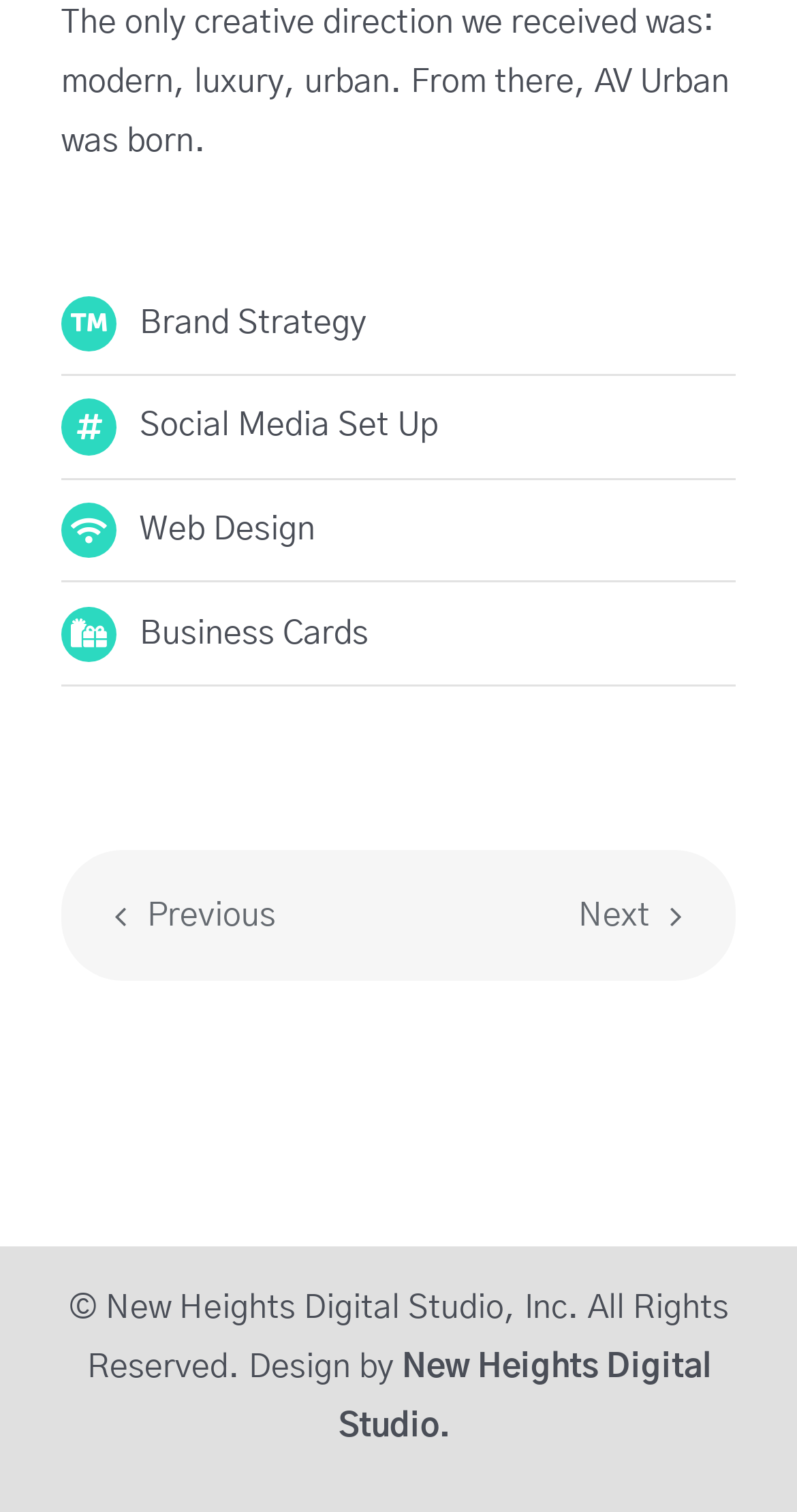What is the copyright information of the webpage?
Please provide a single word or phrase as your answer based on the image.

© New Heights Digital Studio, Inc. All Rights Reserved.